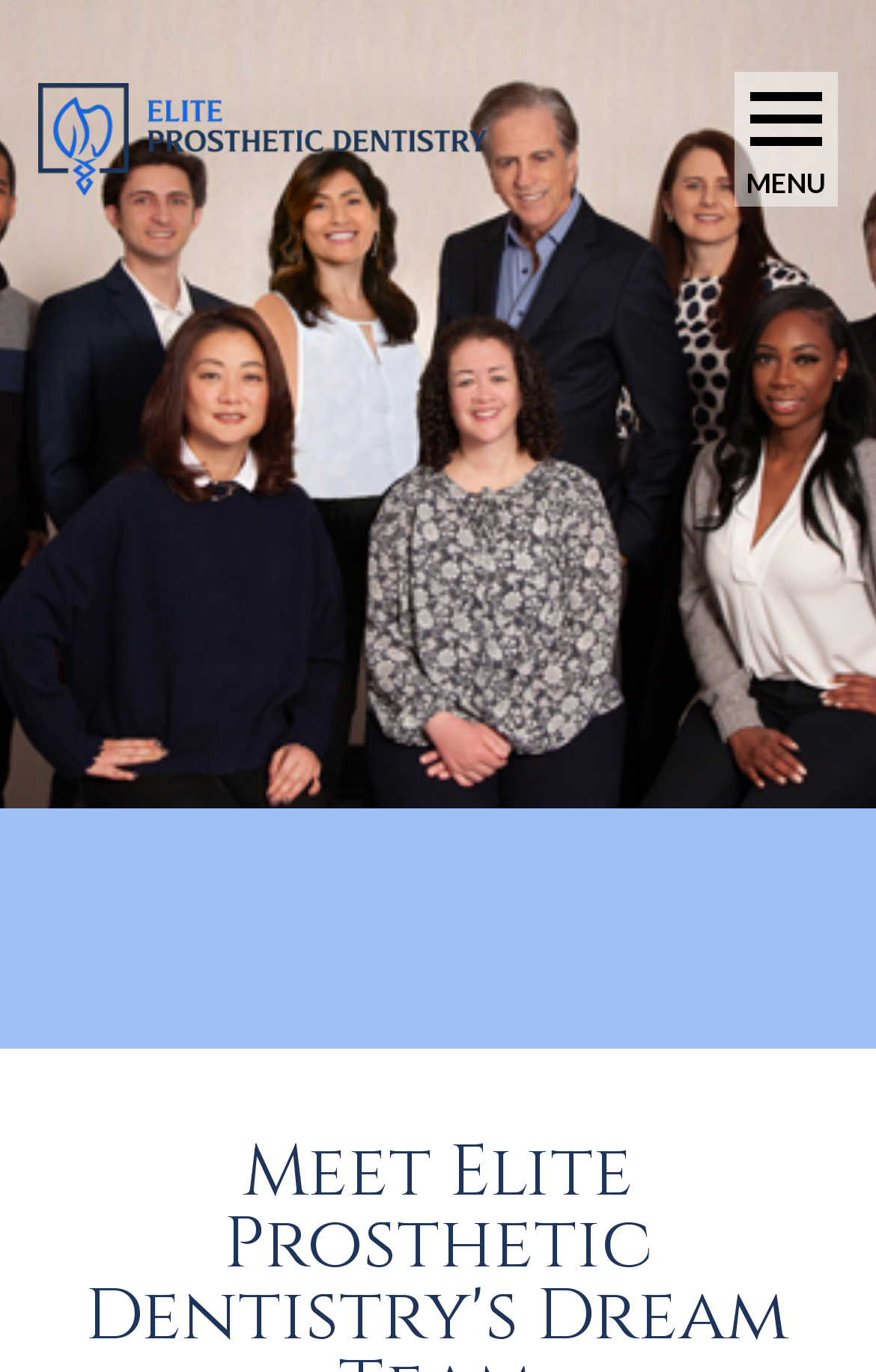Generate the text content of the main heading of the webpage.

OUR DENTAL DREAM TEAM